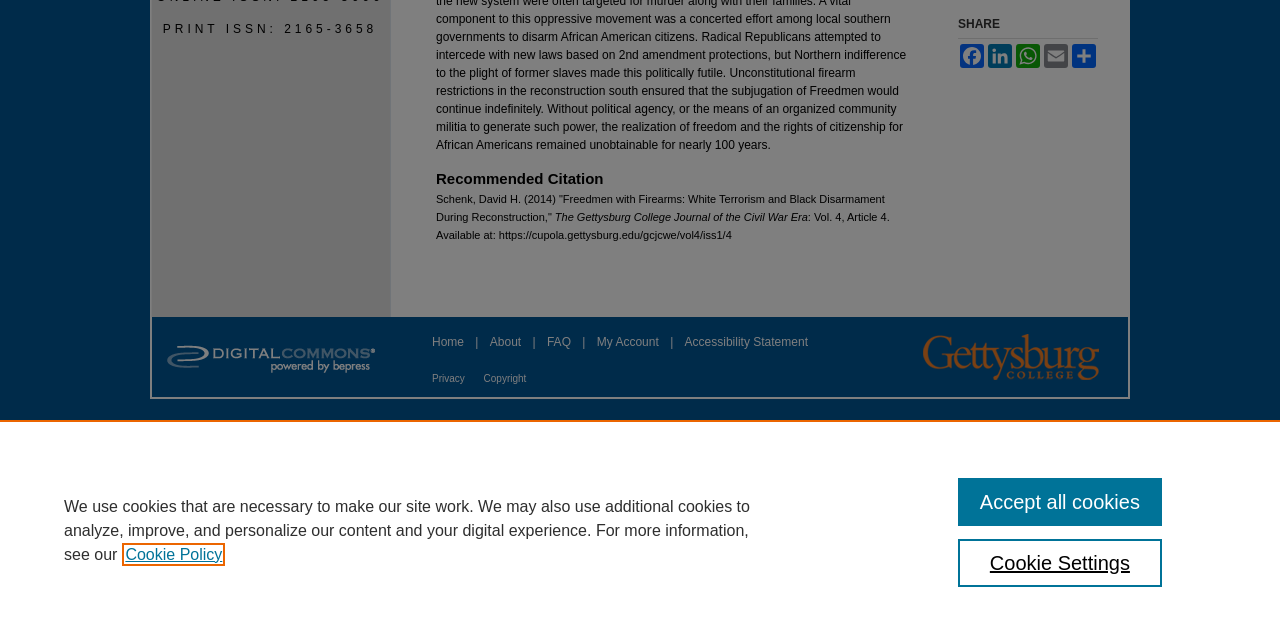Locate the bounding box of the UI element based on this description: "About me". Provide four float numbers between 0 and 1 as [left, top, right, bottom].

None